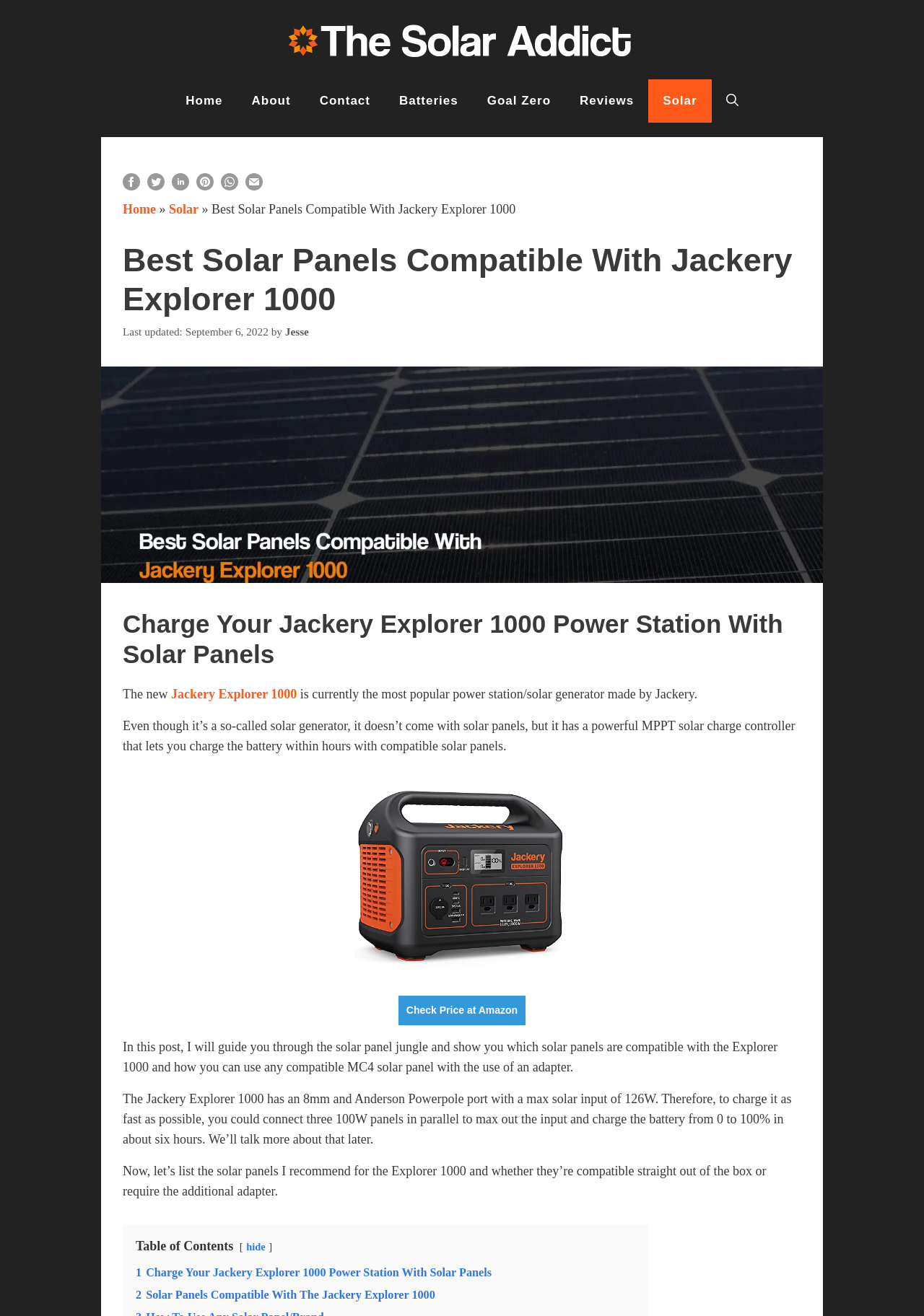What is the main title displayed on this webpage?

Best Solar Panels Compatible With Jackery Explorer 1000